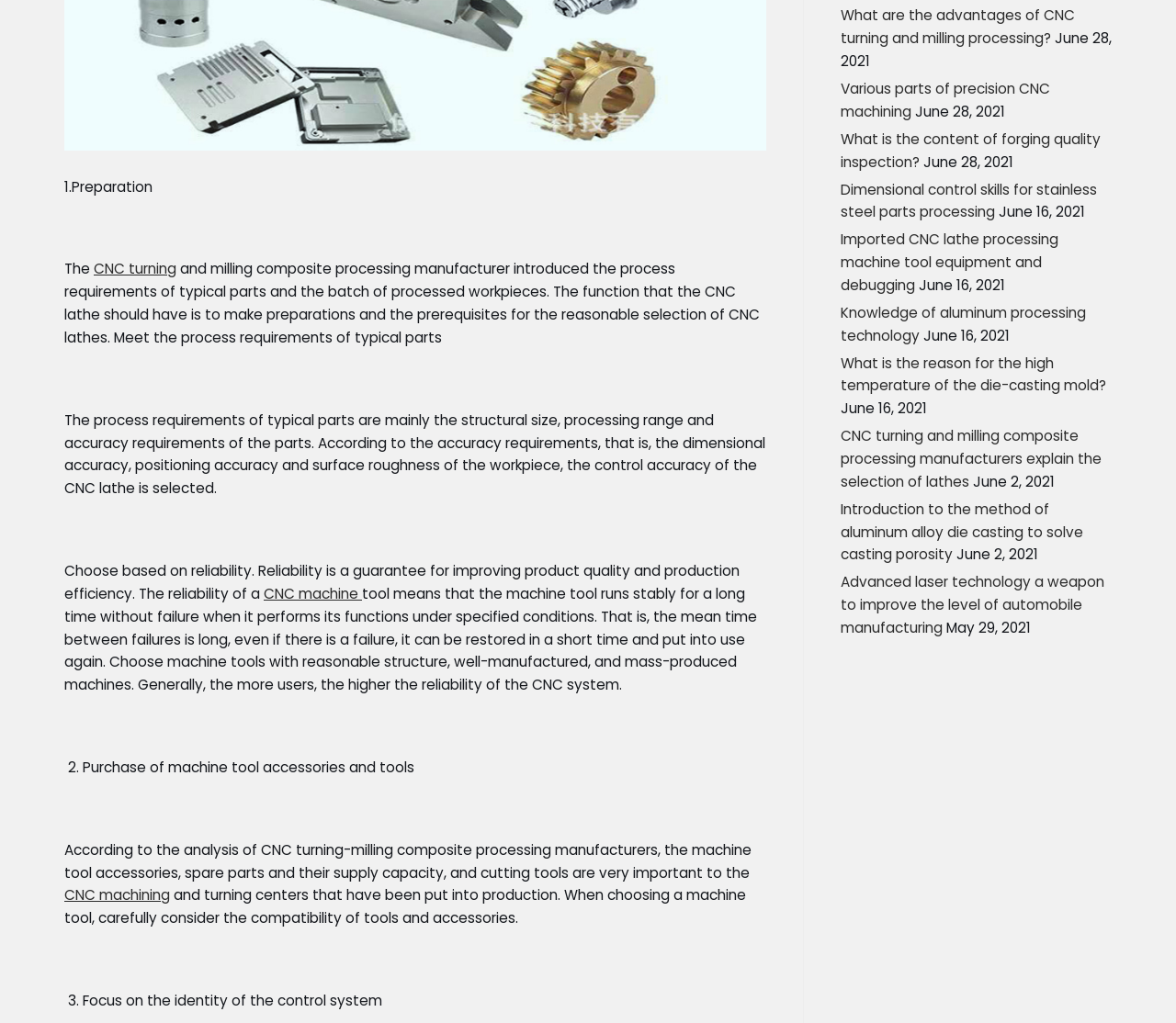From the element description CNC turning, predict the bounding box coordinates of the UI element. The coordinates must be specified in the format (top-left x, top-left y, bottom-right x, bottom-right y) and should be within the 0 to 1 range.

[0.084, 0.265, 0.166, 0.287]